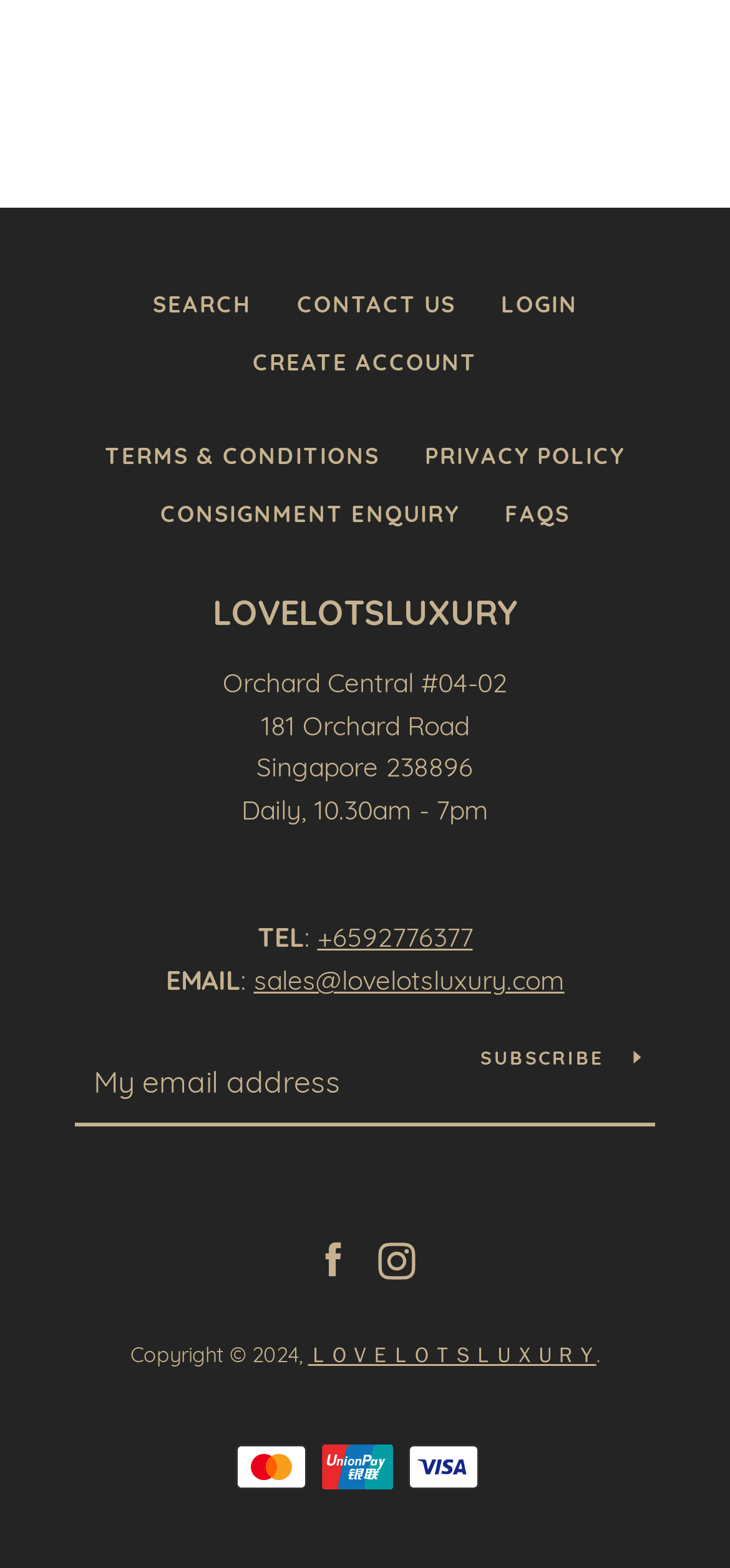Can you pinpoint the bounding box coordinates for the clickable element required for this instruction: "Subscribe to the newsletter"? The coordinates should be four float numbers between 0 and 1, i.e., [left, top, right, bottom].

[0.64, 0.663, 0.897, 0.716]